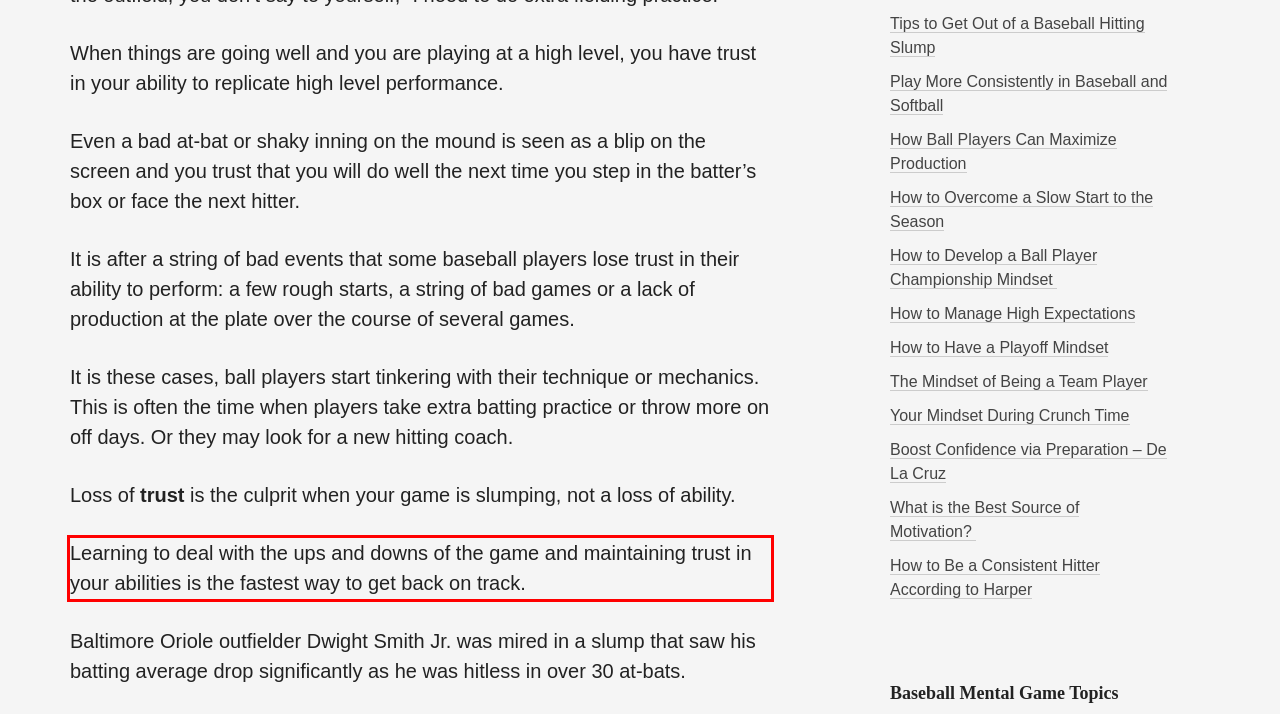Observe the screenshot of the webpage that includes a red rectangle bounding box. Conduct OCR on the content inside this red bounding box and generate the text.

Learning to deal with the ups and downs of the game and maintaining trust in your abilities is the fastest way to get back on track.